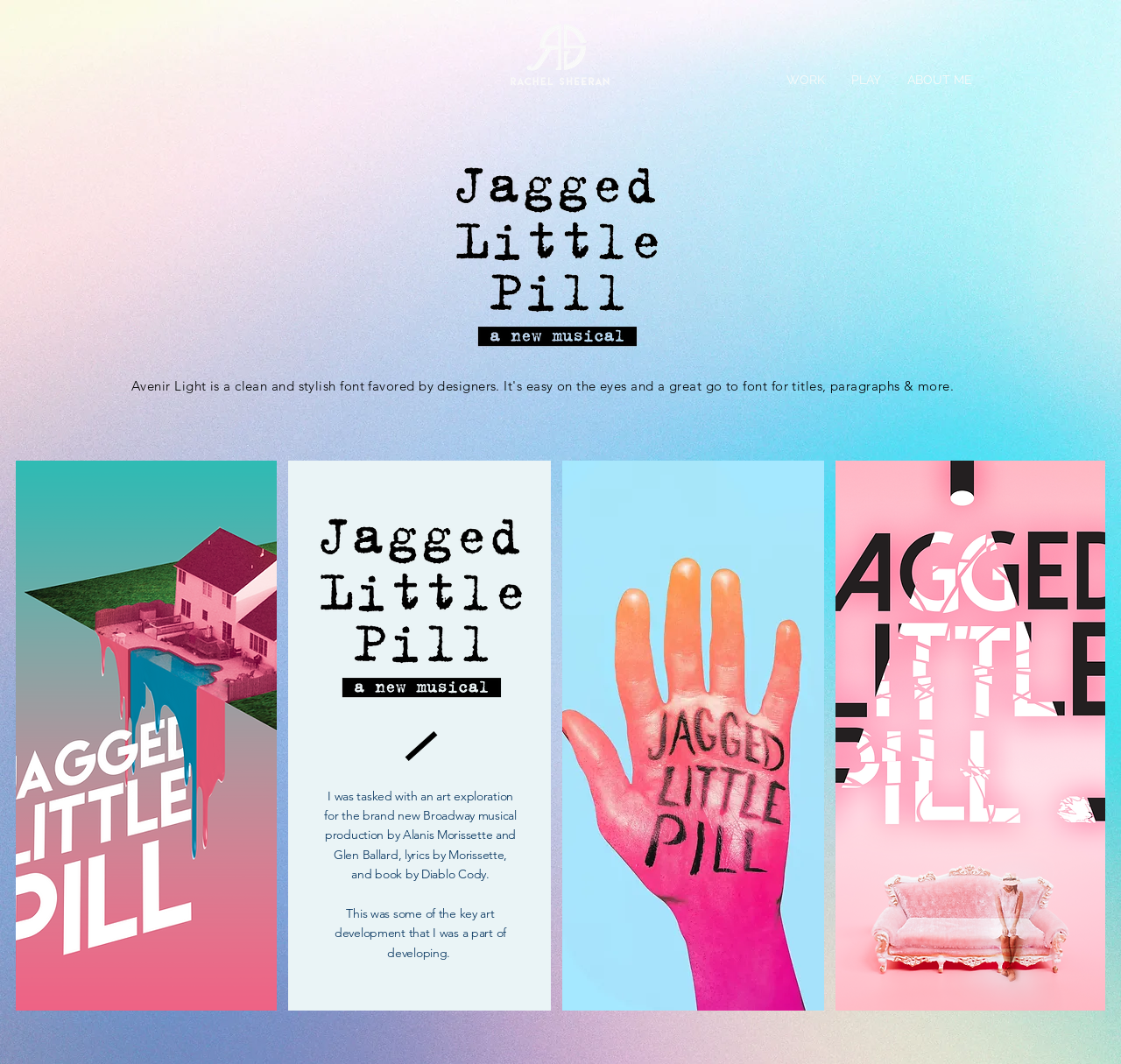How many images are on the webpage?
Answer the question based on the image using a single word or a brief phrase.

5